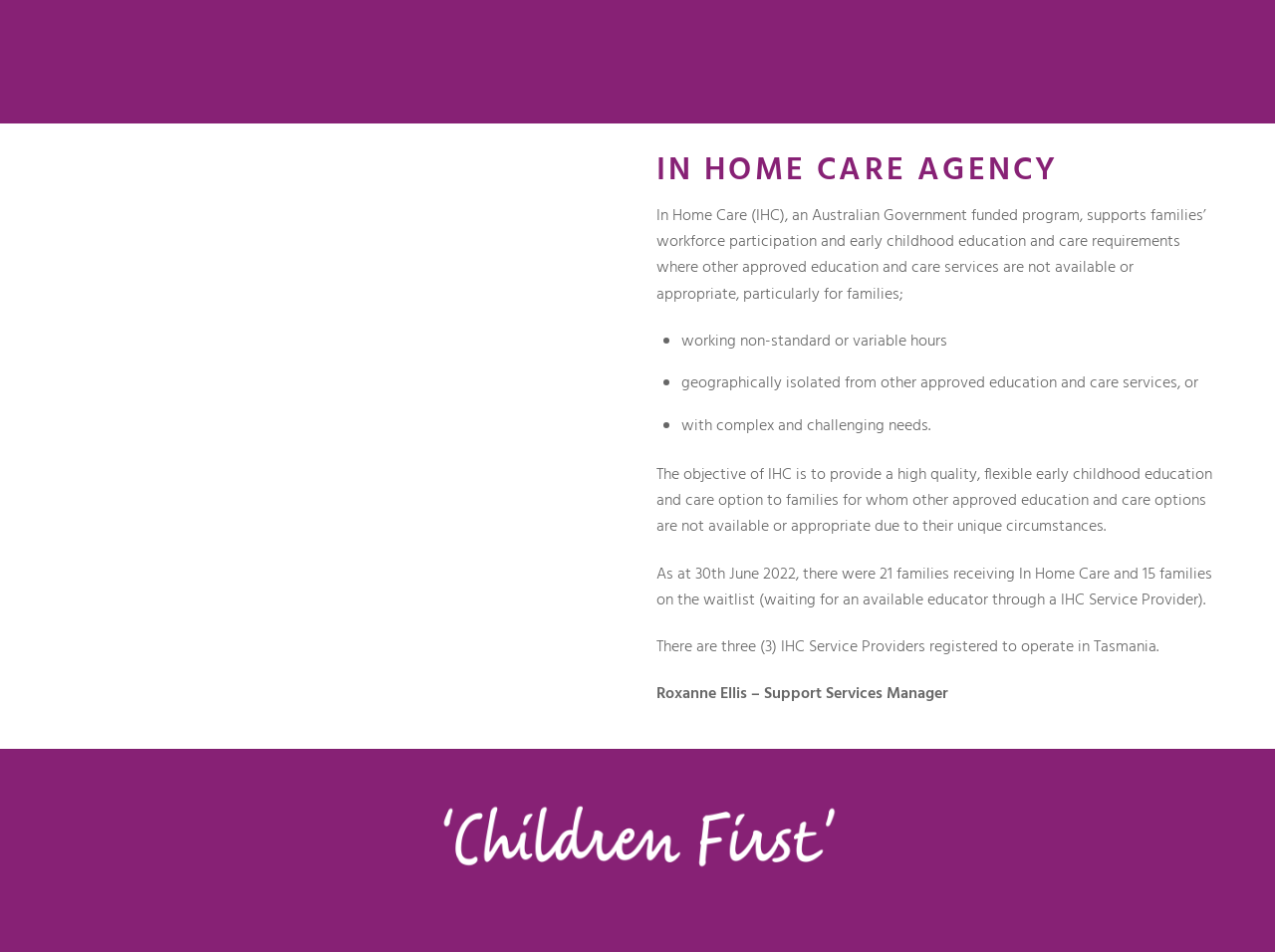Please find the bounding box coordinates (top-left x, top-left y, bottom-right x, bottom-right y) in the screenshot for the UI element described as follows: title="Lady Gowrie Tasmania Annual Report"

[0.344, 0.89, 0.656, 0.927]